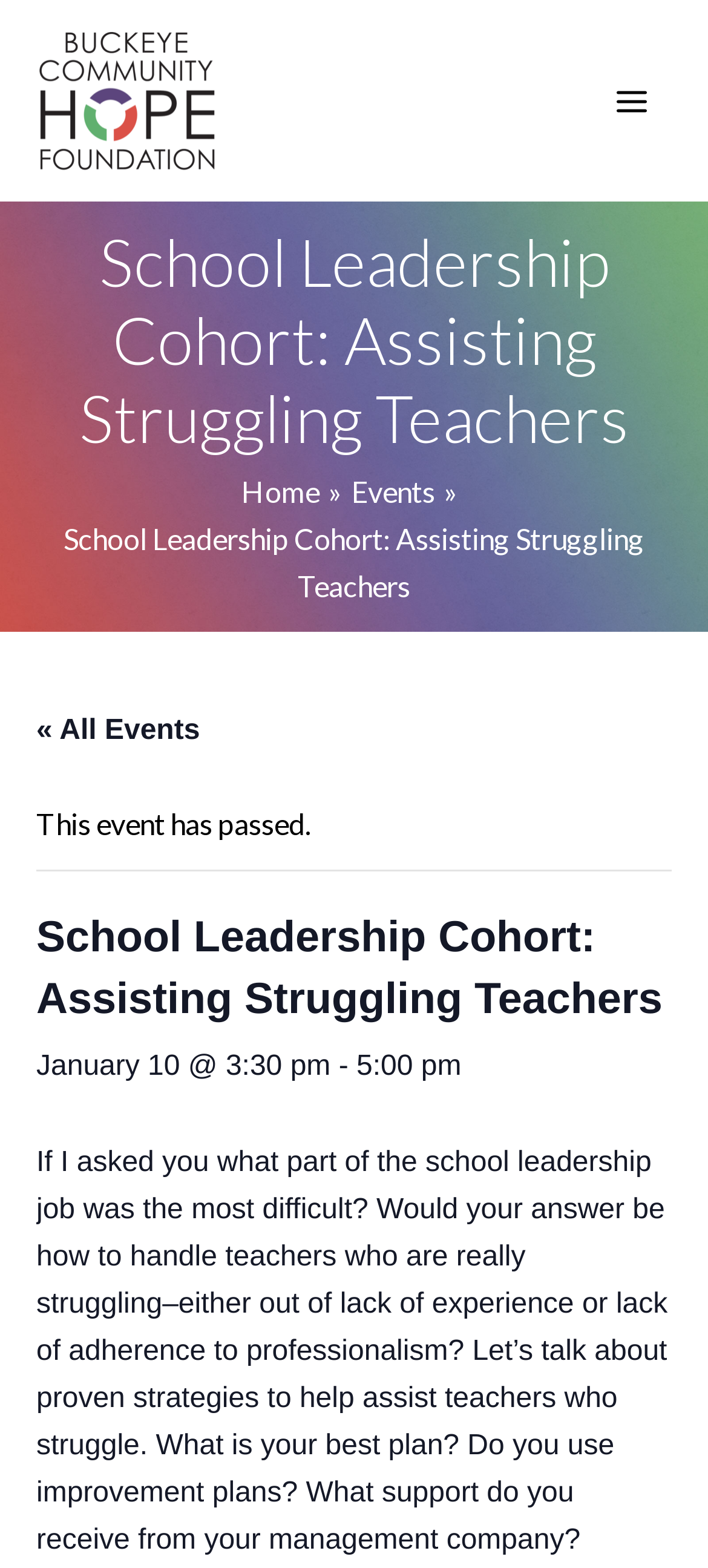Given the description: "Main Menu", determine the bounding box coordinates of the UI element. The coordinates should be formatted as four float numbers between 0 and 1, [left, top, right, bottom].

[0.836, 0.039, 0.949, 0.09]